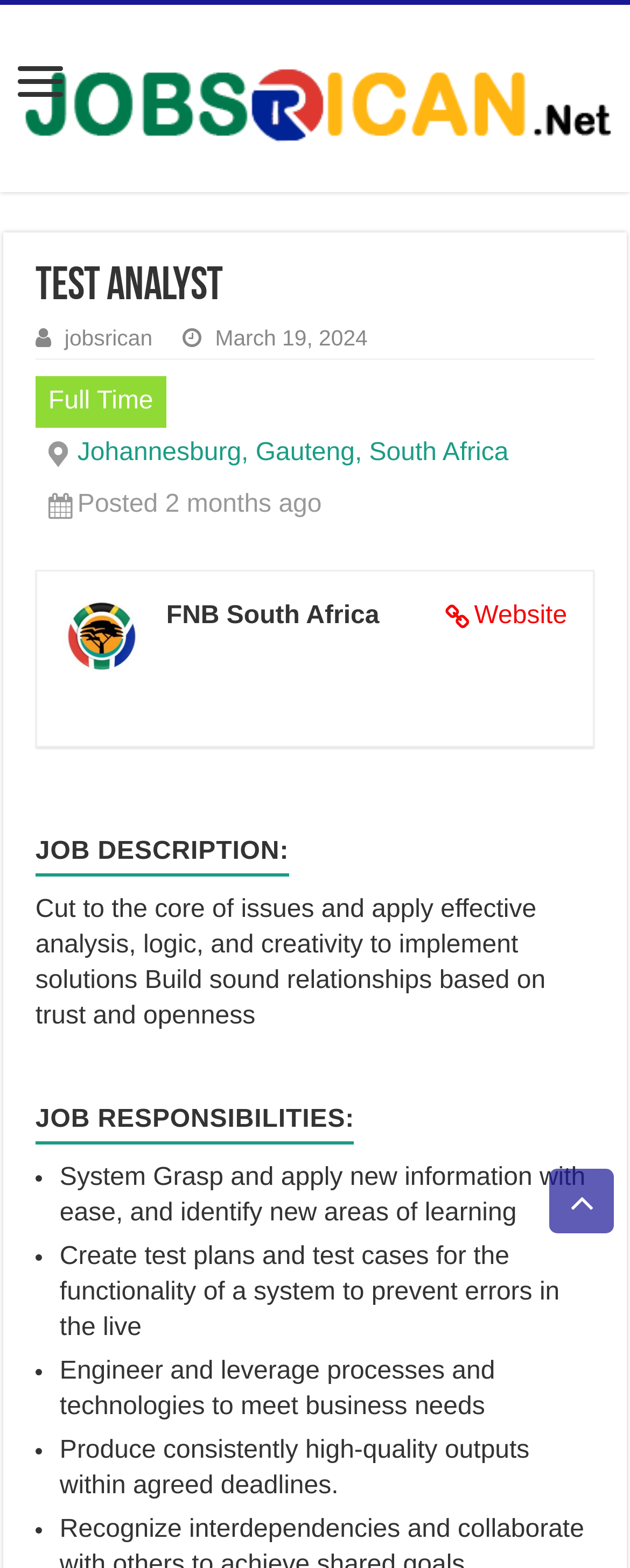Provide a one-word or brief phrase answer to the question:
What is the company name?

FNB South Africa